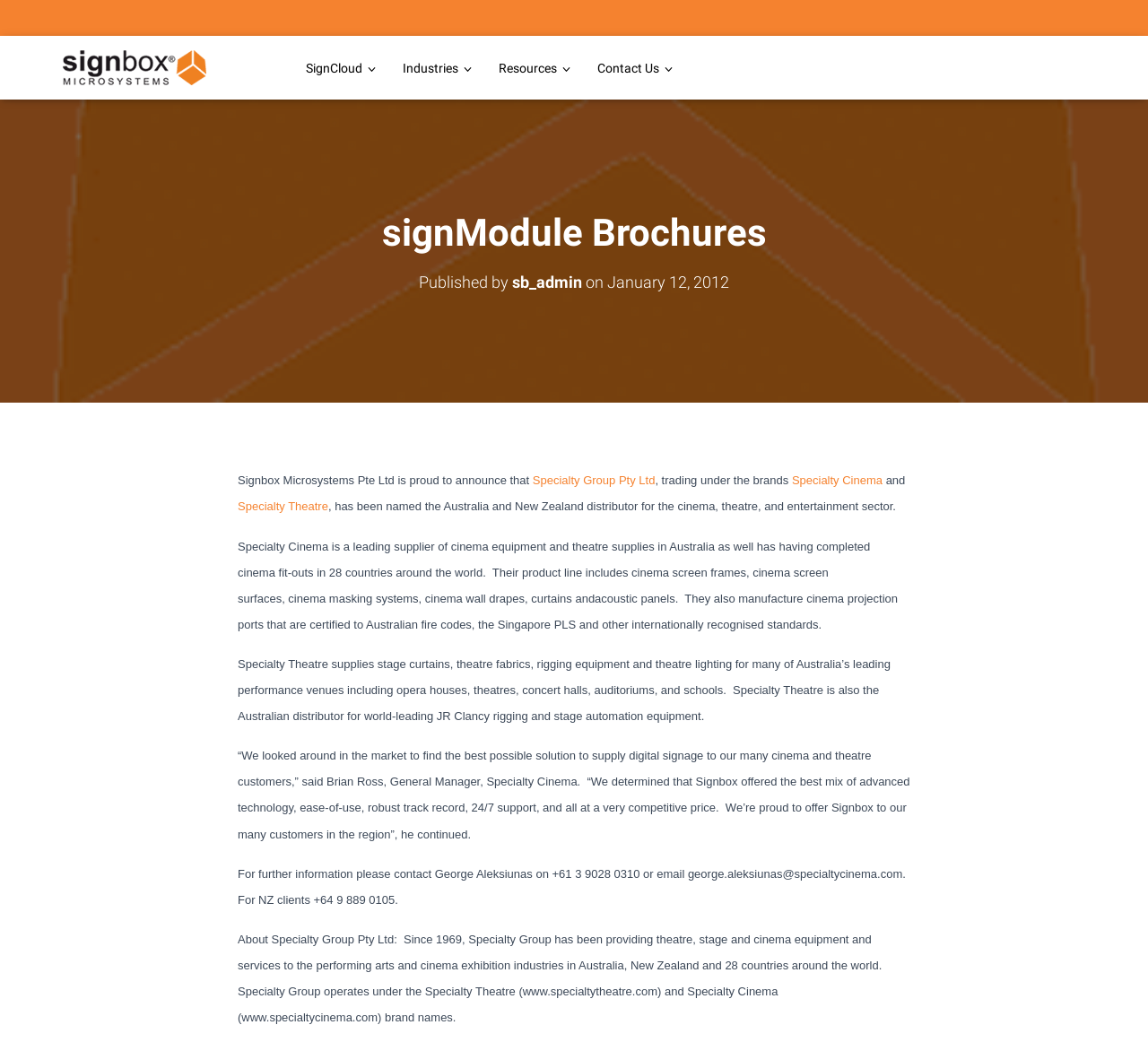Please mark the bounding box coordinates of the area that should be clicked to carry out the instruction: "Click on the logo".

[0.043, 0.048, 0.191, 0.081]